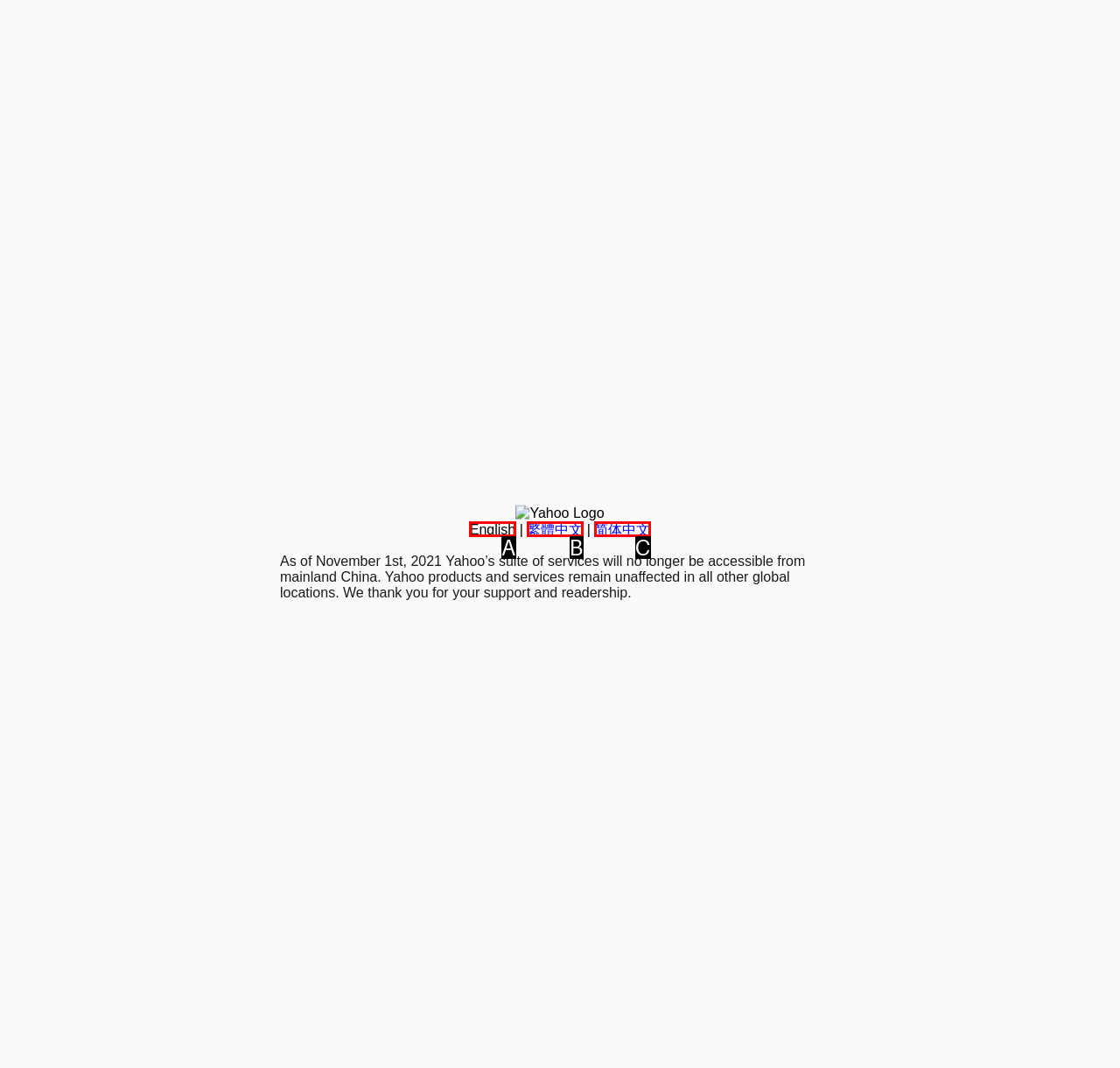Which HTML element fits the description: 繁體中文? Respond with the letter of the appropriate option directly.

B